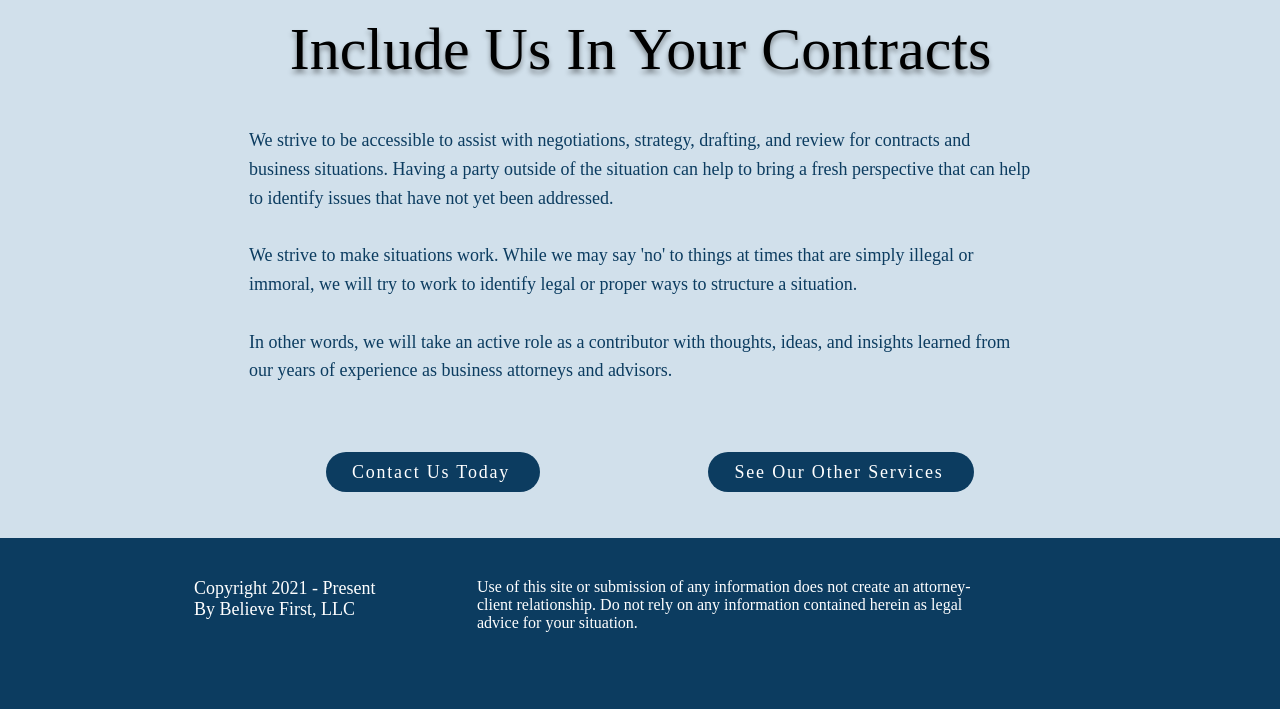What is the purpose of the 'Contact Us Today' link?
Provide a well-explained and detailed answer to the question.

The link 'Contact Us Today' is likely intended for users to contact the company, possibly to inquire about their services or to initiate a business relationship.